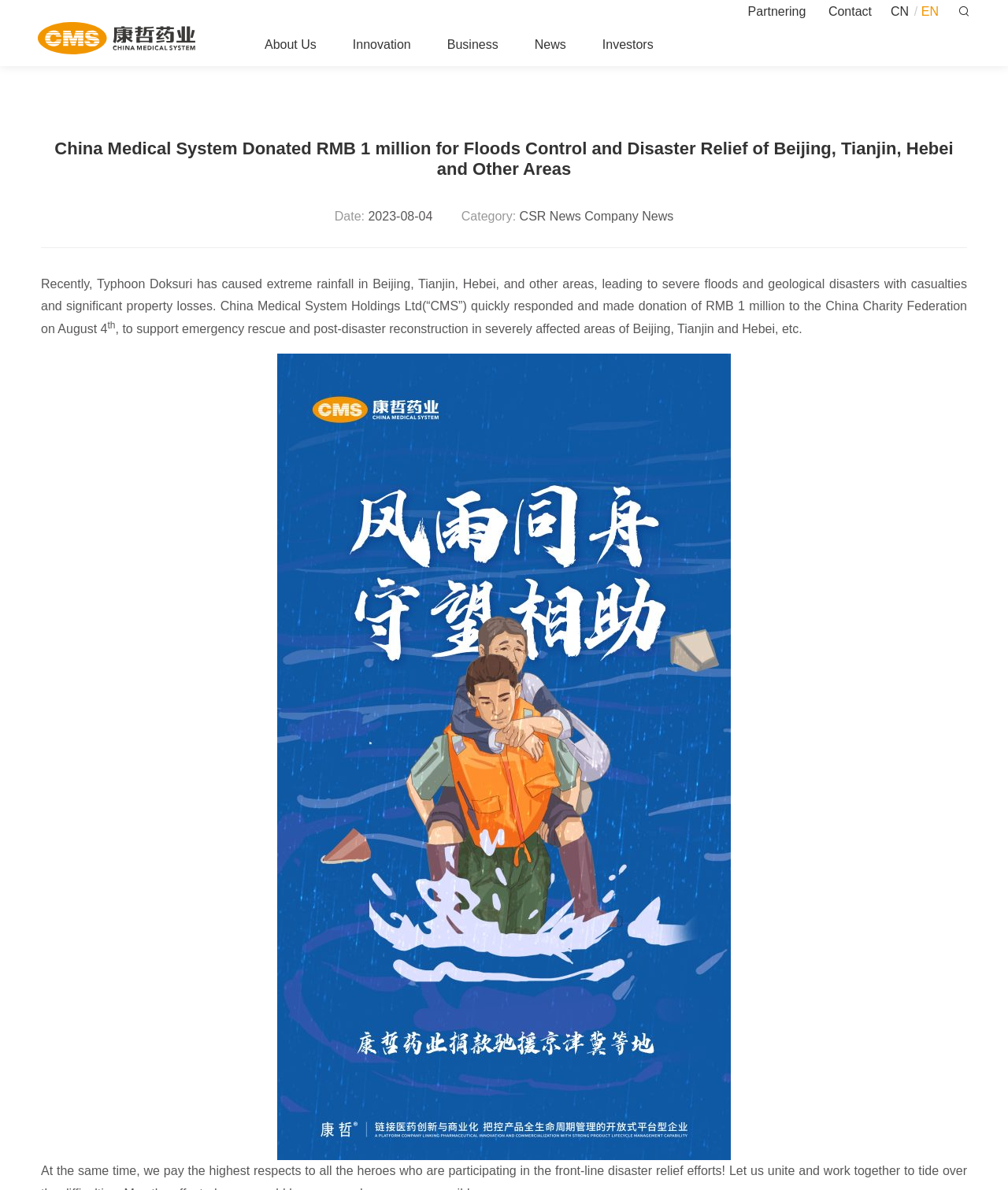Predict the bounding box of the UI element based on this description: "Partnering".

[0.742, 0.0, 0.8, 0.019]